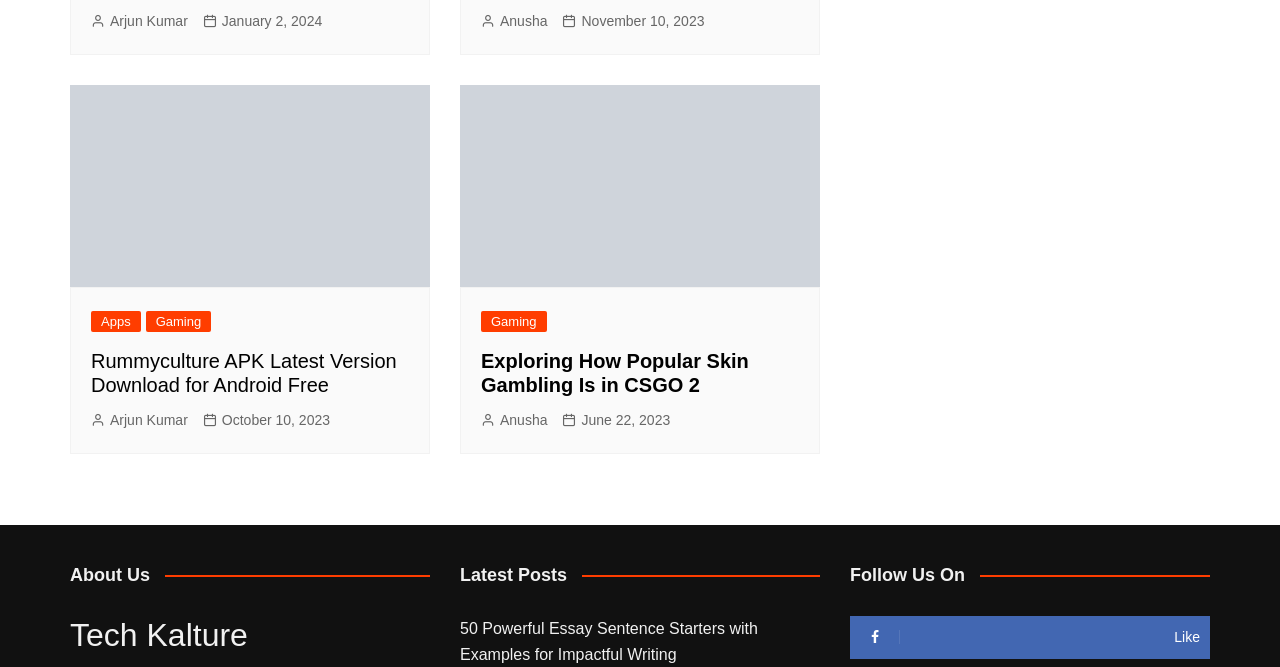Please identify the coordinates of the bounding box for the clickable region that will accomplish this instruction: "Read Exploring How Popular Skin Gambling Is in CSGO 2".

[0.359, 0.127, 0.641, 0.431]